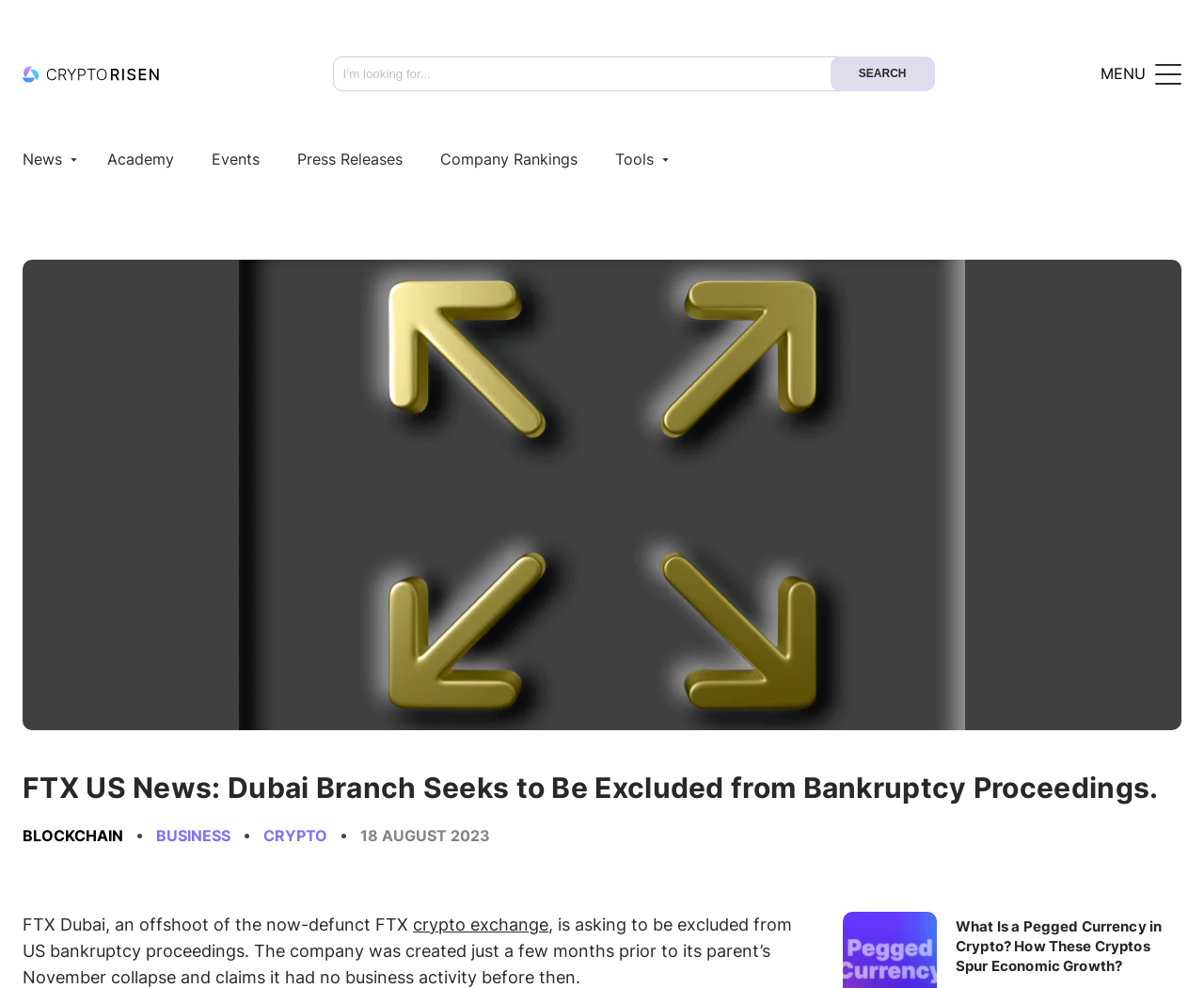Give a full account of the webpage's elements and their arrangement.

The webpage is about FTX US news, specifically focusing on the Dubai branch seeking to be excluded from bankruptcy proceedings. At the top, there is a search bar with a search box and a "SEARCH" button. To the right of the search bar, there is a "MENU" button. Below the search bar, there are several links to different categories, including "News", "Bitcoin", "Crypto", "Ethereum", "Altcoins", "Blockchain", "Business", "DeFi", and "NFTs".

On the left side of the page, there is a list of links to various articles, including "Academy", "Events", "Press Releases", "Company Rankings", and "Tools". Below this list, there are more links to articles, including "Wallets", "Price Analysis", and "Crypto".

The main content of the page is a series of news articles, each with a heading, a brief summary, and an image. The articles are arranged in a grid-like pattern, with three columns. The first article is about FTX Dubai seeking to be excluded from bankruptcy proceedings, and it has a large image taking up most of the width of the page. The other articles have smaller images and are arranged in a more compact format.

The articles are dated, with the most recent ones appearing at the top. The dates range from November 9, 2023, to August 18, 2023. The articles cover a range of topics, including crypto marketing agencies, secure P2P crypto exchanges, crypto pumps, web3 jobs, and crypto staking guides.

At the bottom of the page, there are more links to categories, including "BLOCKCHAIN", "BUSINESS", and "CRYPTO". There is also a brief summary of the FTX Dubai news article, with a link to a related article about pegged currencies in crypto.